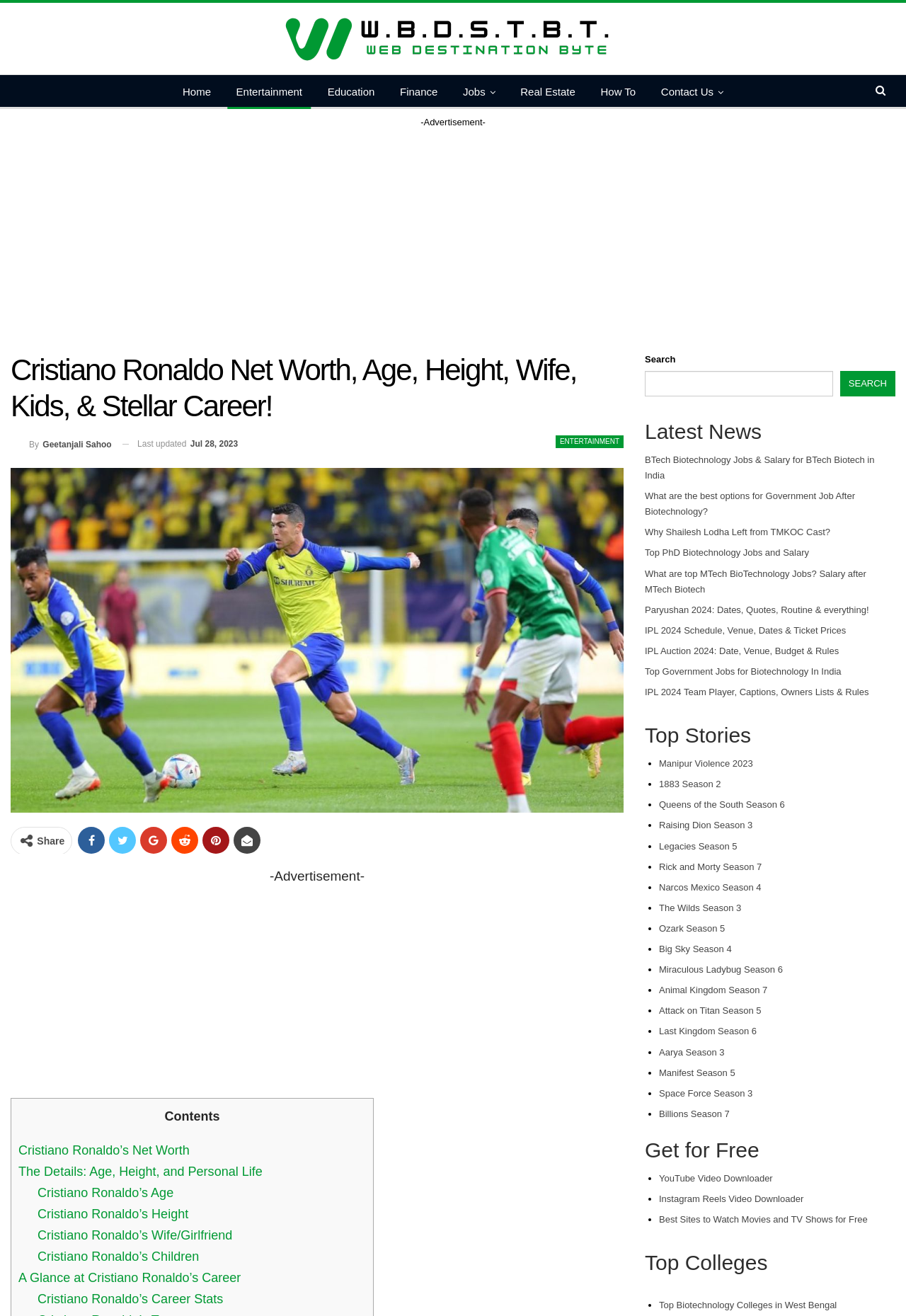Describe all the significant parts and information present on the webpage.

This webpage is about Cristiano Ronaldo's net worth, age, height, wife, kids, and stellar career. At the top, there is a navigation bar with links to different sections of the website, including "Home", "Entertainment", "Education", "Finance", "Jobs", "Real Estate", and "How To". Below the navigation bar, there is a heading that displays the title of the webpage.

On the left side of the page, there is an image of Cristiano Ronaldo, and below it, there are social media sharing links. To the right of the image, there is a section that displays the last updated date of the article, which is July 28, 2023.

Below the image and the last updated date section, there is a table of contents that lists the different sections of the article, including "Cristiano Ronaldo's Net Worth", "The Details: Age, Height, and Personal Life", "A Glance at Cristiano Ronaldo's Career", and more.

On the right side of the page, there is a search bar that allows users to search for specific topics. Below the search bar, there is a section that displays the latest news articles, with titles such as "BTech Biotechnology Jobs & Salary for BTech Biotech in India" and "IPL 2024 Schedule, Venue, Dates & Ticket Prices".

Further down the page, there is a section that displays the top stories, with links to articles about various topics, including "Manipur Violence 2023", "1883 Season 2", and "Rick and Morty Season 7".